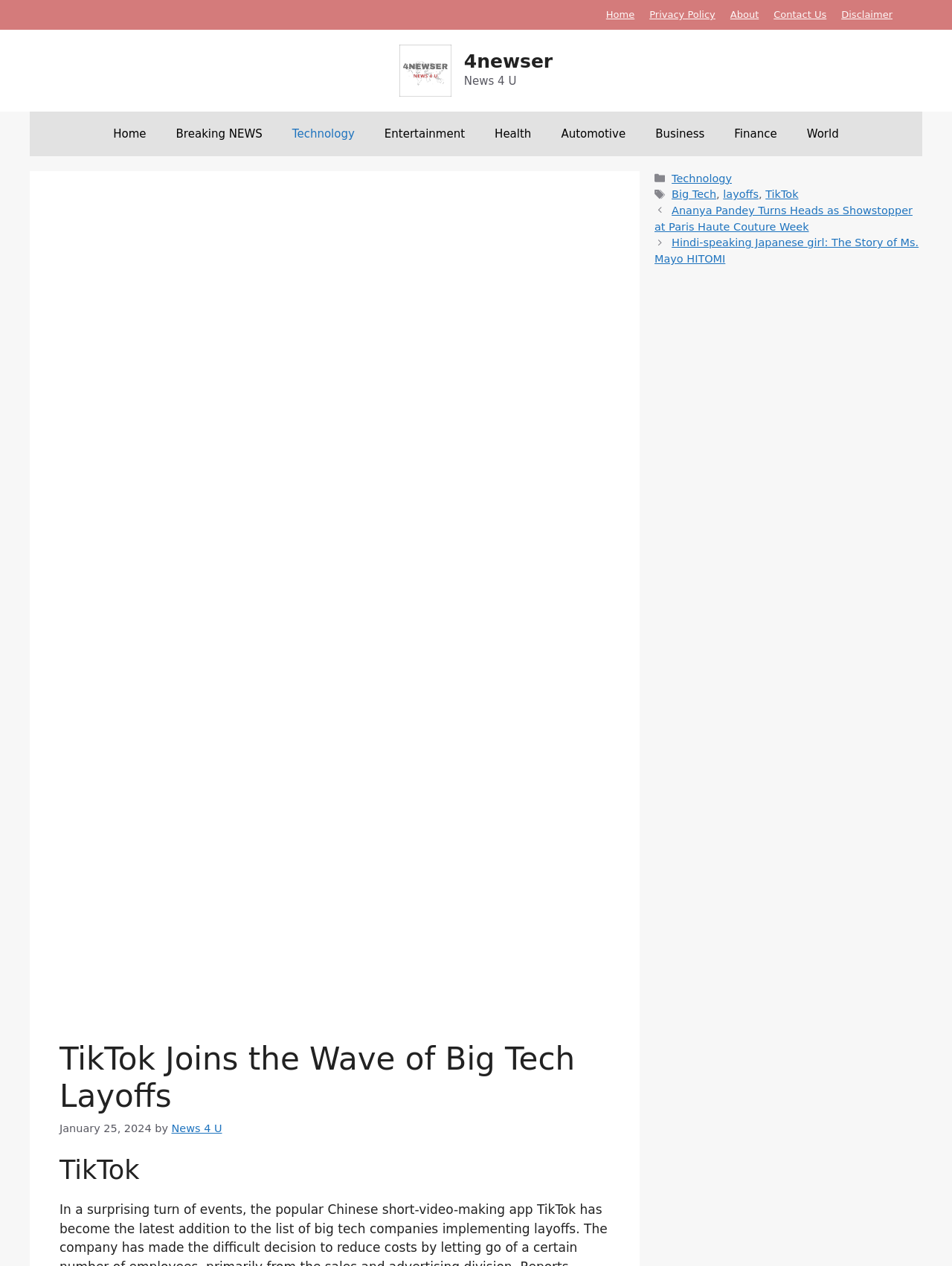What is the date of the article 'TikTok Joins the Wave of Big Tech Layoffs'?
Using the visual information, answer the question in a single word or phrase.

January 25, 2024